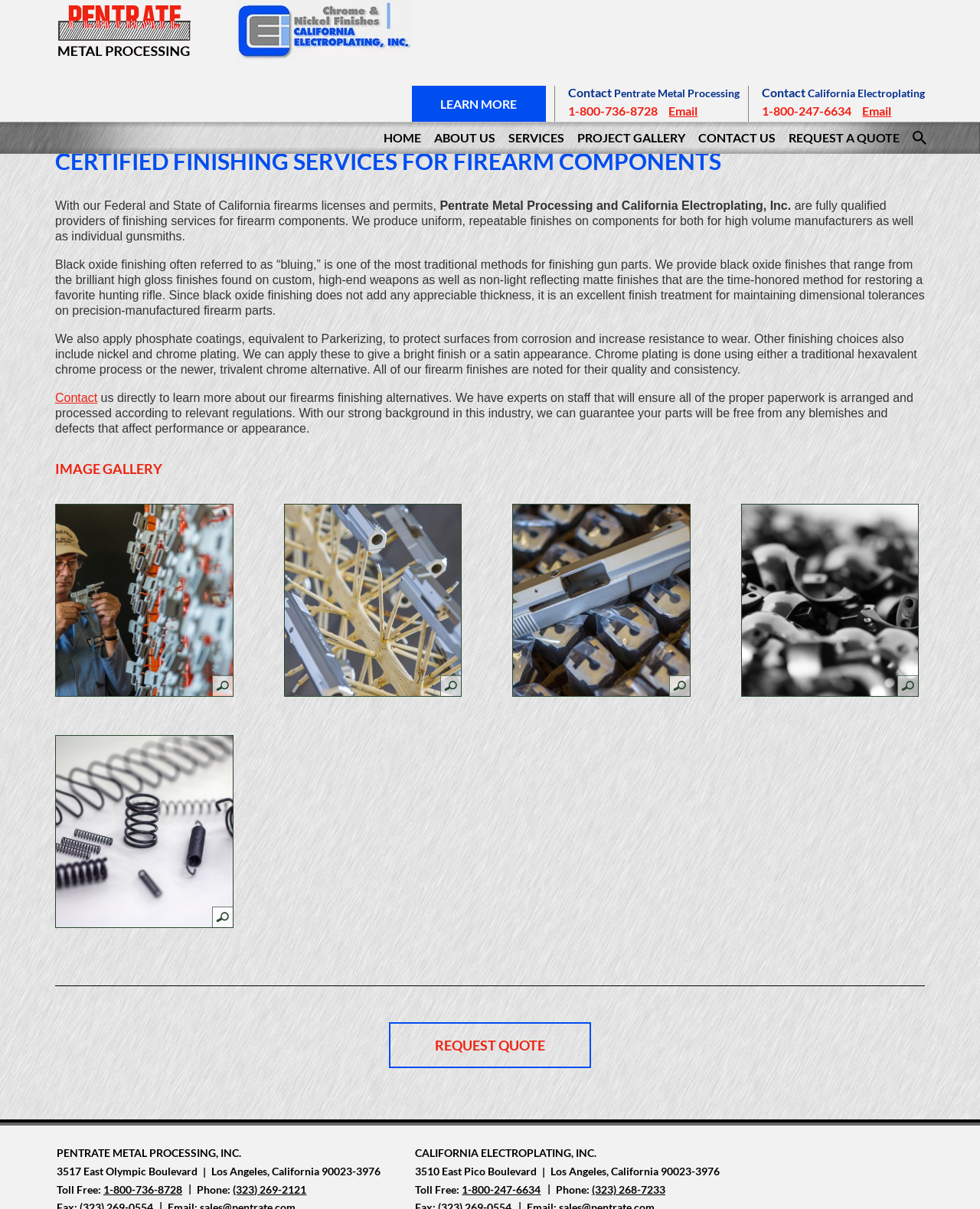What is the address of California Electroplating, Inc.?
Refer to the screenshot and respond with a concise word or phrase.

3510 East Pico Boulevard, Los Angeles, California 90023-3976